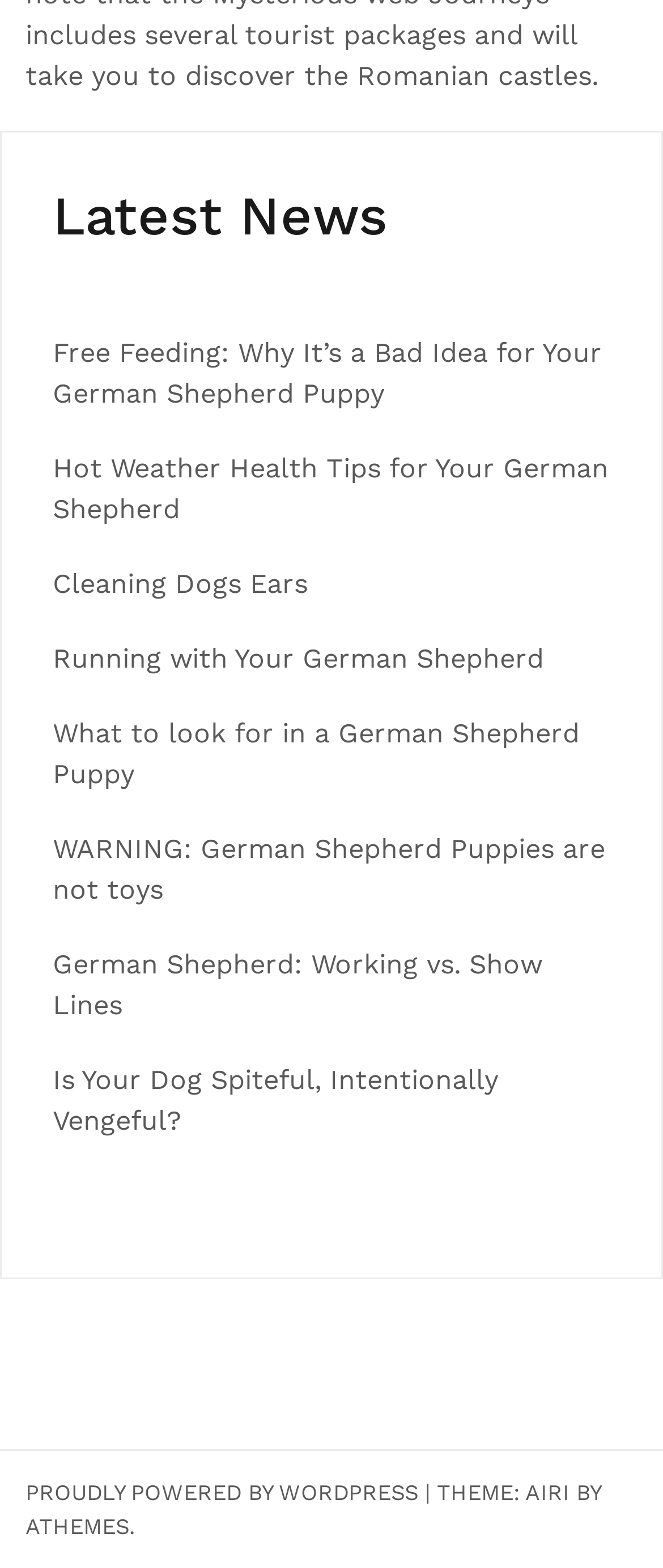Identify the bounding box coordinates for the element you need to click to achieve the following task: "Get hot weather health tips for German Shepherd". Provide the bounding box coordinates as four float numbers between 0 and 1, in the form [left, top, right, bottom].

[0.079, 0.289, 0.918, 0.335]